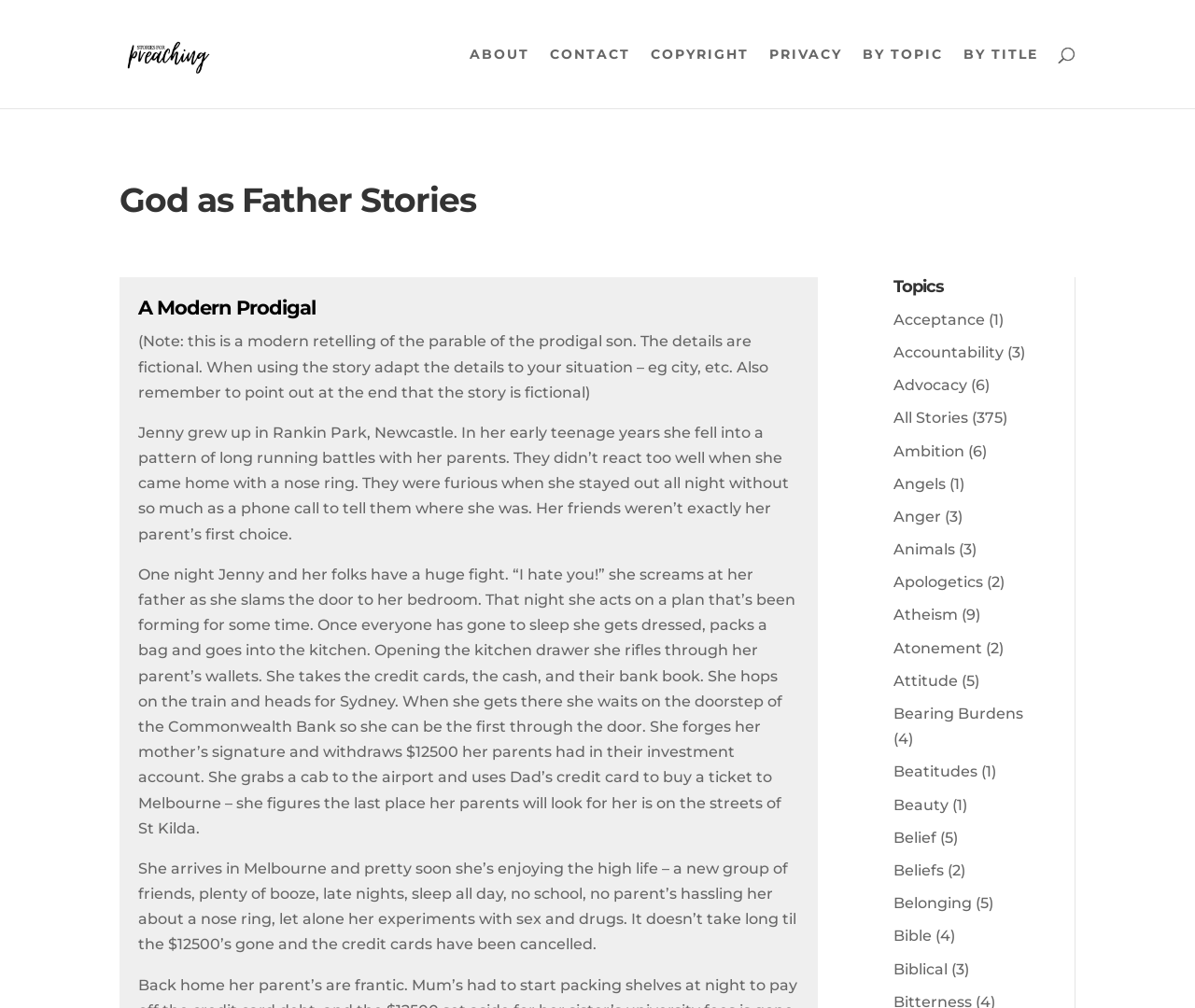With reference to the image, please provide a detailed answer to the following question: What is the name of the city where Jenny grows up?

The name of the city where Jenny grows up is Newcastle, which can be found in the StaticText element with the text 'Jenny grew up in Rankin Park, Newcastle...'.